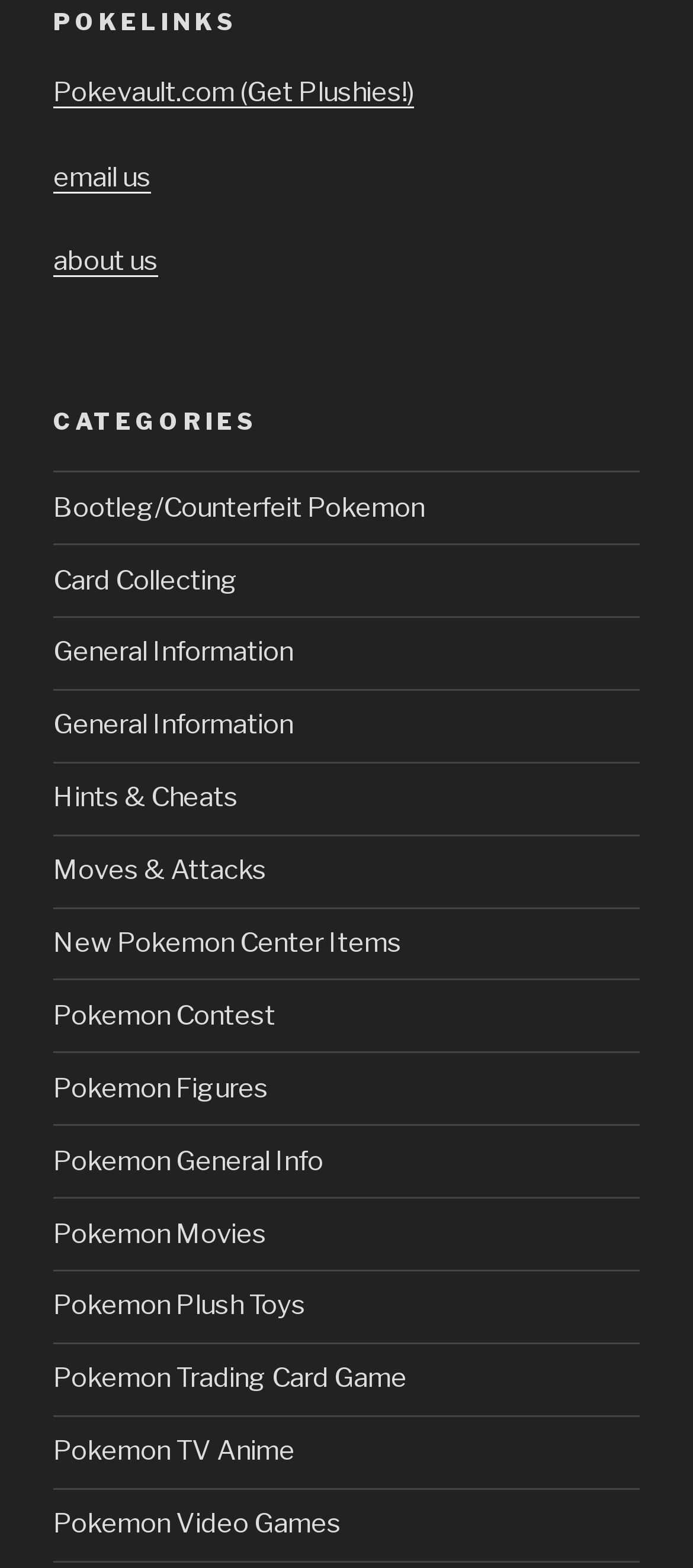Can you specify the bounding box coordinates of the area that needs to be clicked to fulfill the following instruction: "check Pokemon Video Games"?

[0.077, 0.962, 0.492, 0.982]